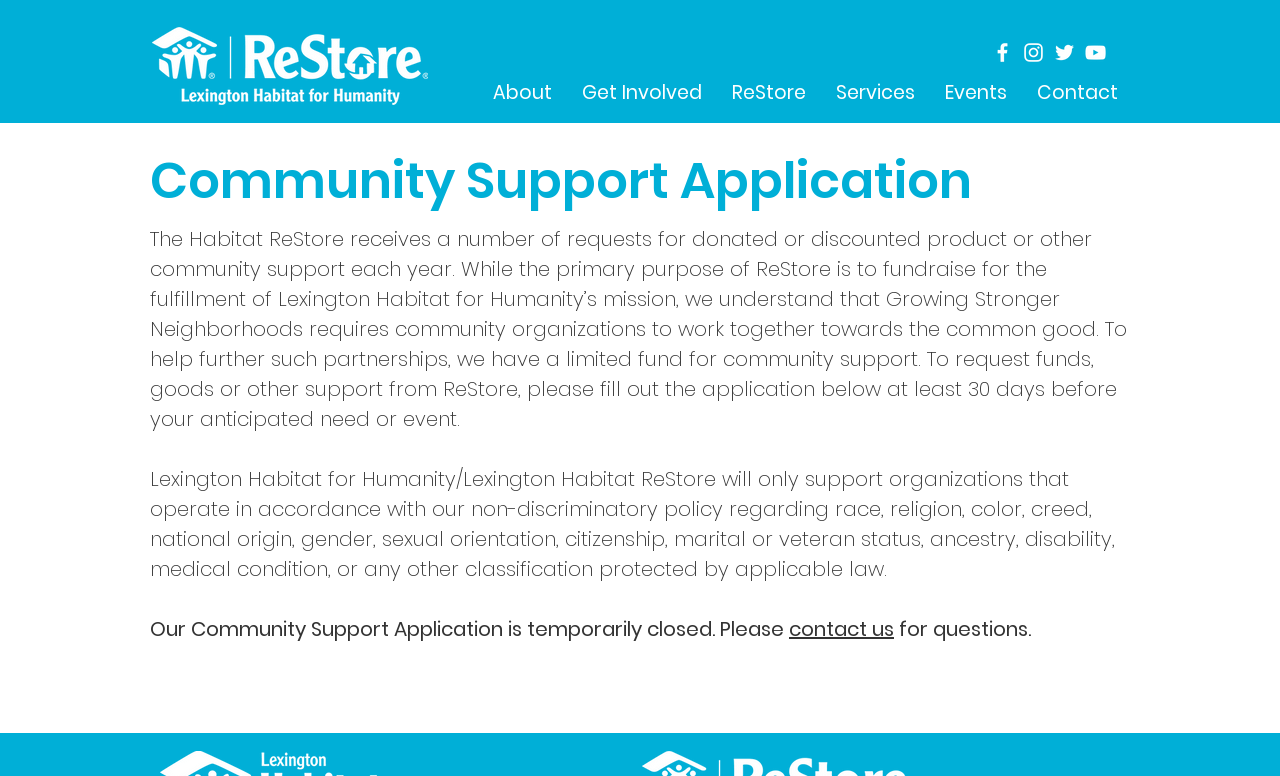Offer a meticulous caption that includes all visible features of the webpage.

The webpage is about the Community Support Application of Lexington Habitat ReStore. At the top, there is a navigation menu with links to different sections of the website, including "About", "Get Involved", "ReStore", "Services", "Events", and "Contact". 

Below the navigation menu, there is a logo of ReStore-Lexington Habitat for Humanity, which is an image with a link. 

The main content of the page is divided into sections. At the top, there is a heading that reads "Community Support Application". Below the heading, there is a paragraph of text that explains the purpose of the community support application and the process of requesting funds or goods from ReStore. 

Further down, there is another paragraph of text that outlines the non-discriminatory policy of Lexington Habitat for Humanity/Lexington Habitat ReStore. 

Below these paragraphs, there is a notice that the Community Support Application is temporarily closed, with a link to "contact us" for questions. 

On the right side of the page, there is a social bar with links to Facebook, Instagram, Twitter, and YouTube, each represented by an image.